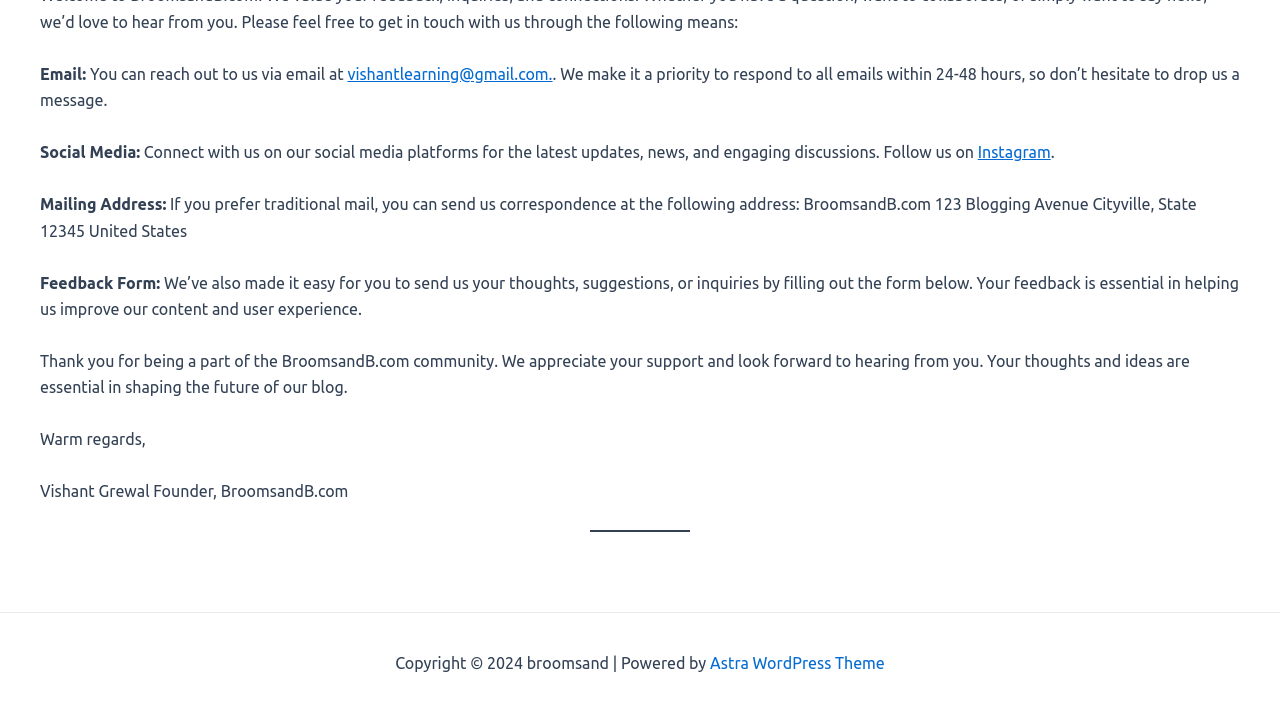Identify and provide the bounding box for the element described by: "The Boys".

None